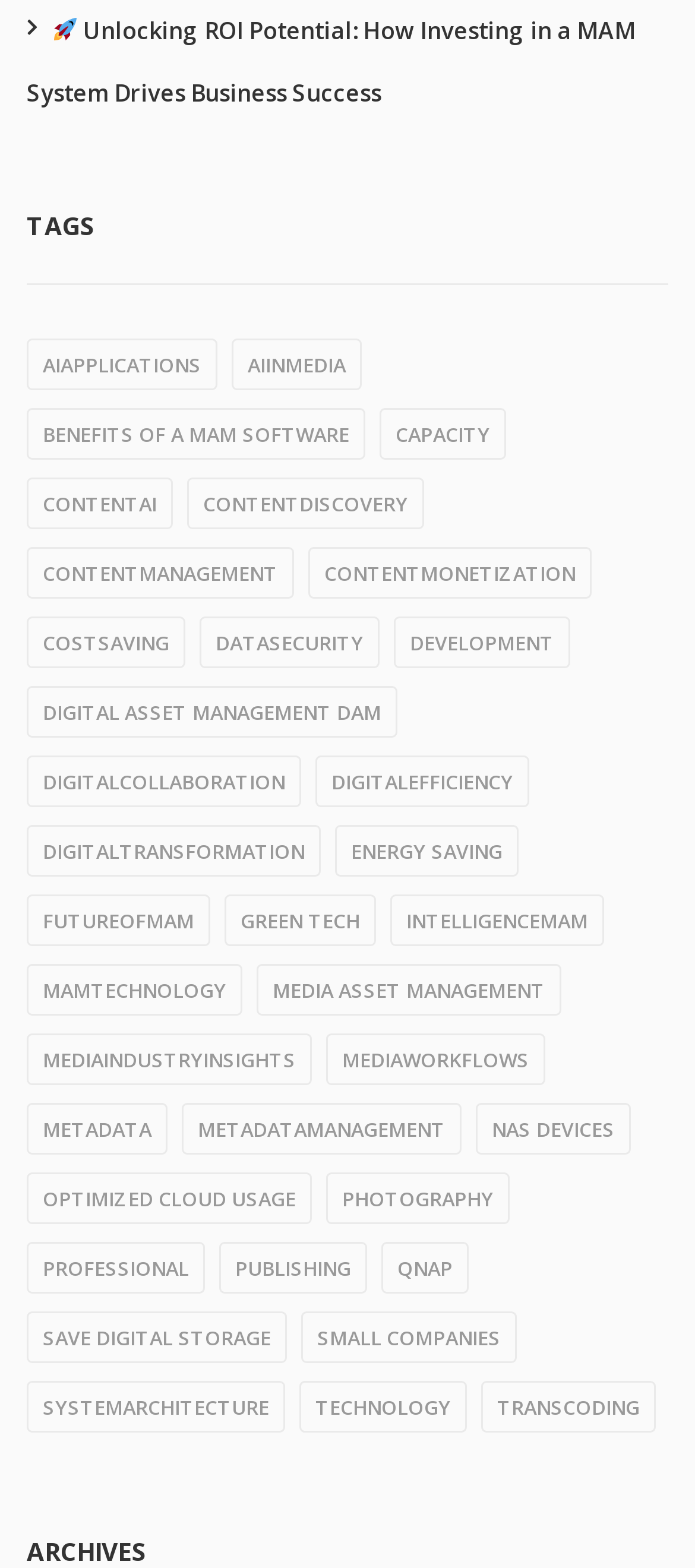Locate the bounding box coordinates of the UI element described by: "NAS devices". The bounding box coordinates should consist of four float numbers between 0 and 1, i.e., [left, top, right, bottom].

[0.685, 0.703, 0.908, 0.736]